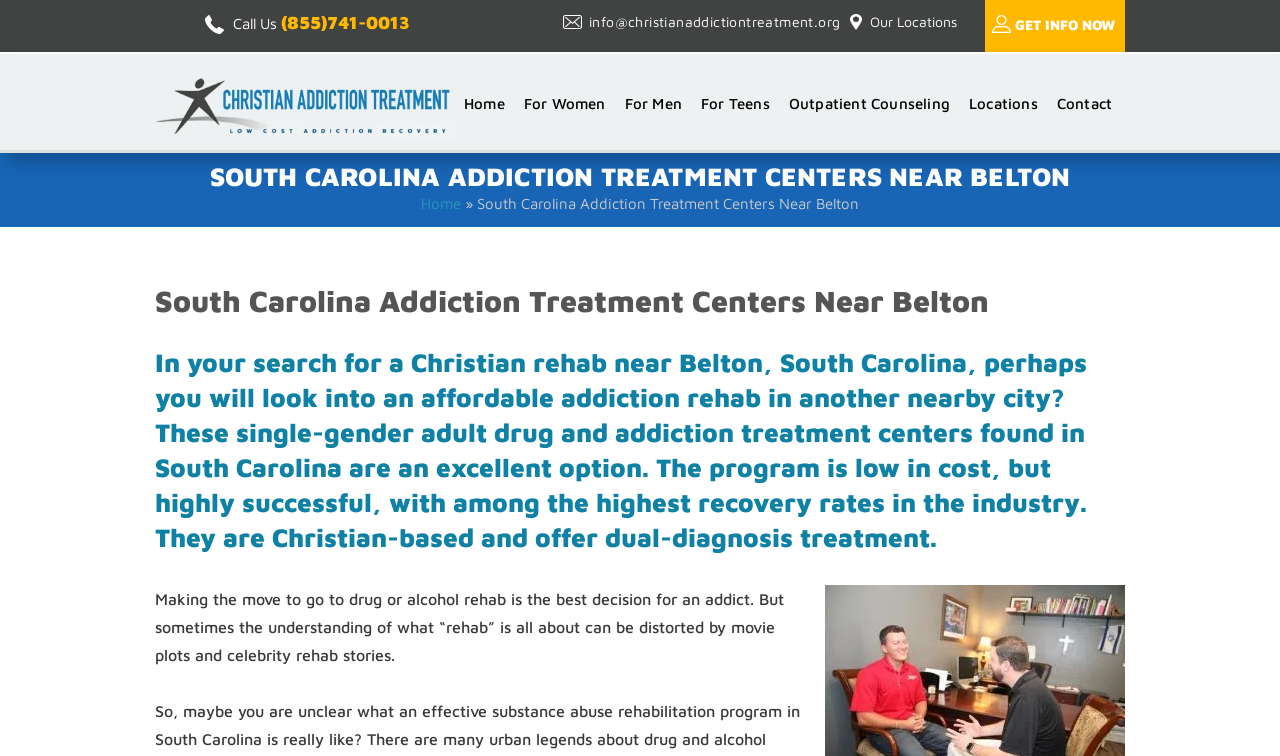Determine the main headline of the webpage and provide its text.

SOUTH CAROLINA ADDICTION TREATMENT CENTERS NEAR BELTON